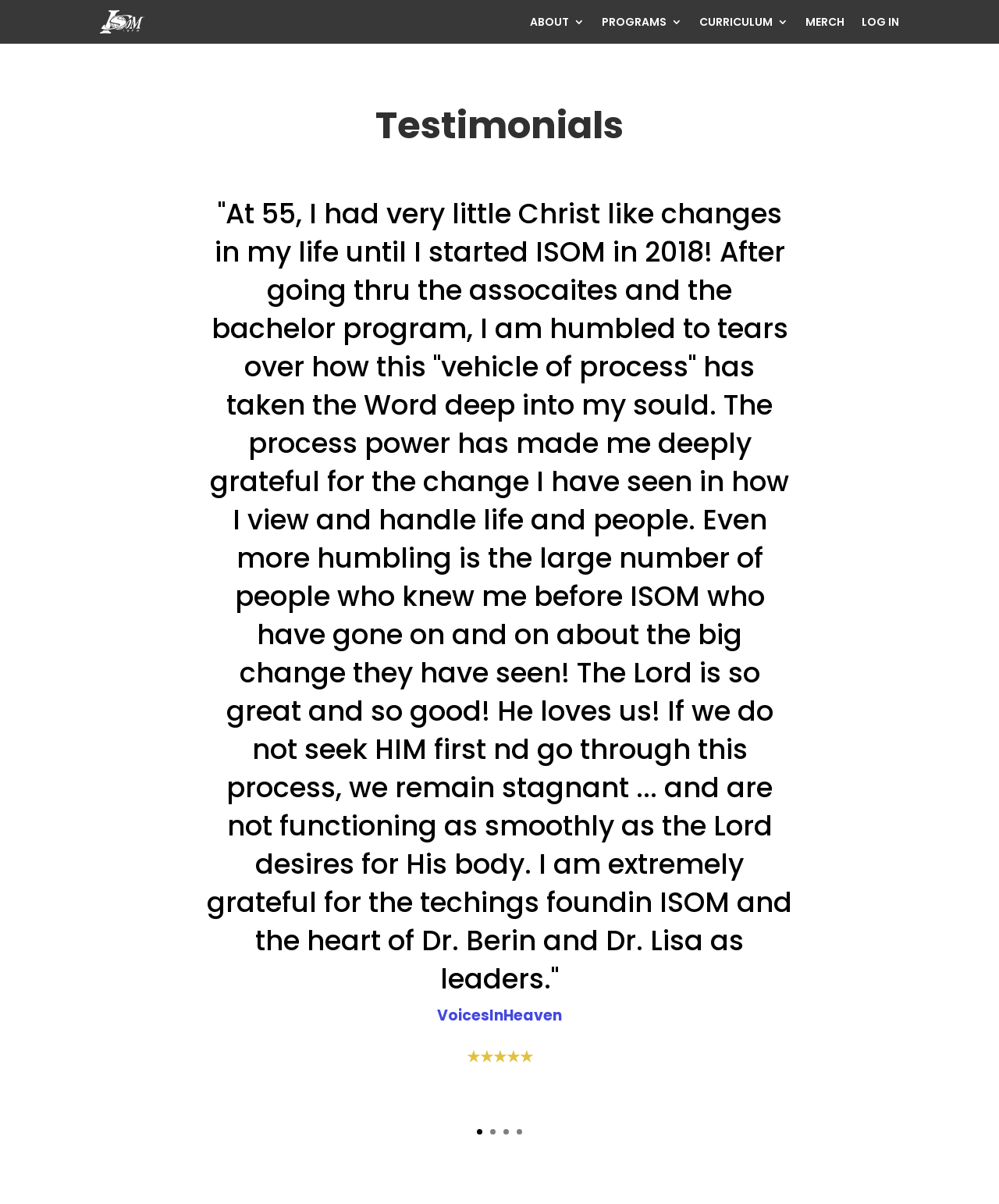Please determine the bounding box of the UI element that matches this description: About Us. The coordinates should be given as (top-left x, top-left y, bottom-right x, bottom-right y), with all values between 0 and 1.

None